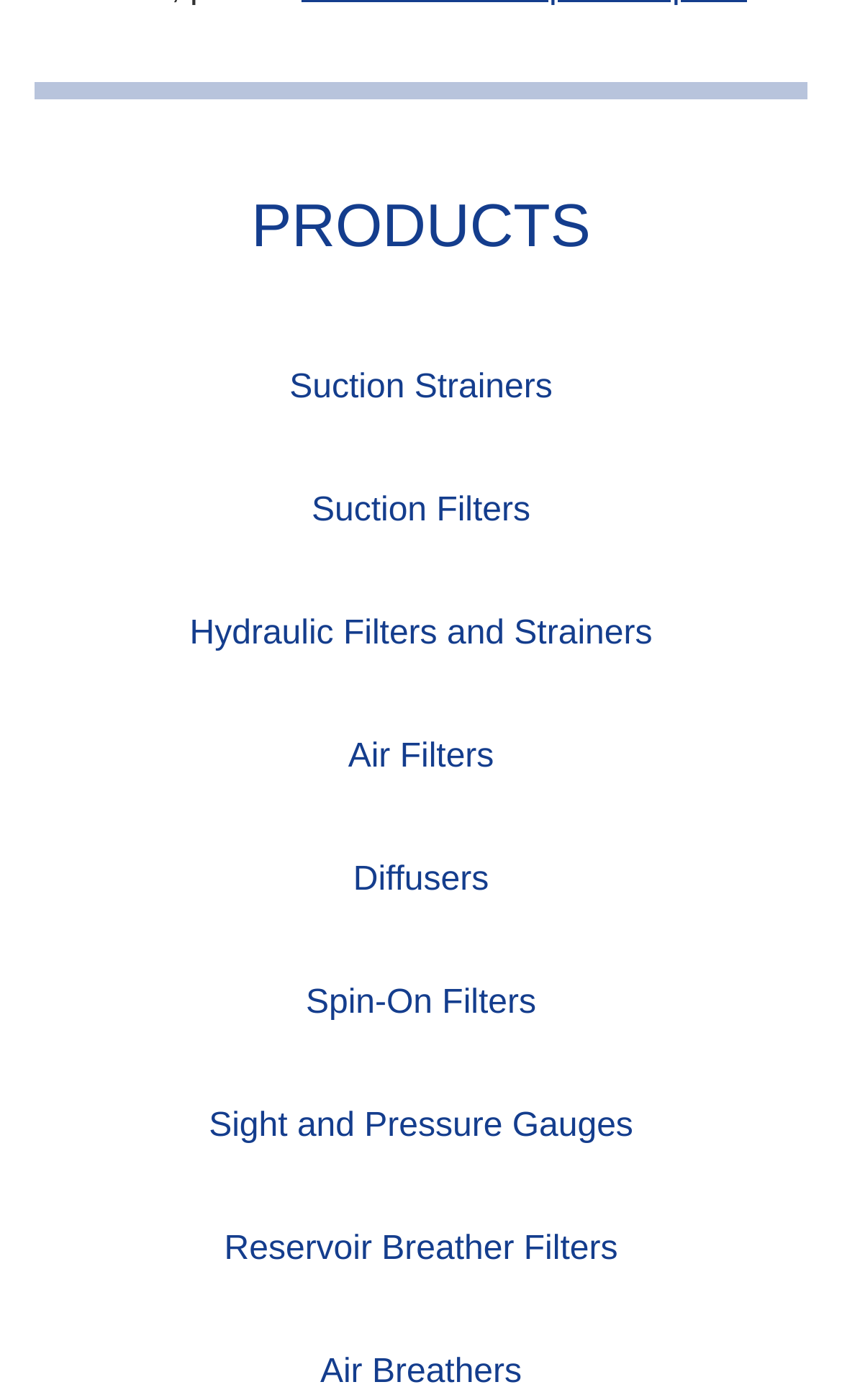How many types of products are listed on this webpage?
From the image, provide a succinct answer in one word or a short phrase.

9